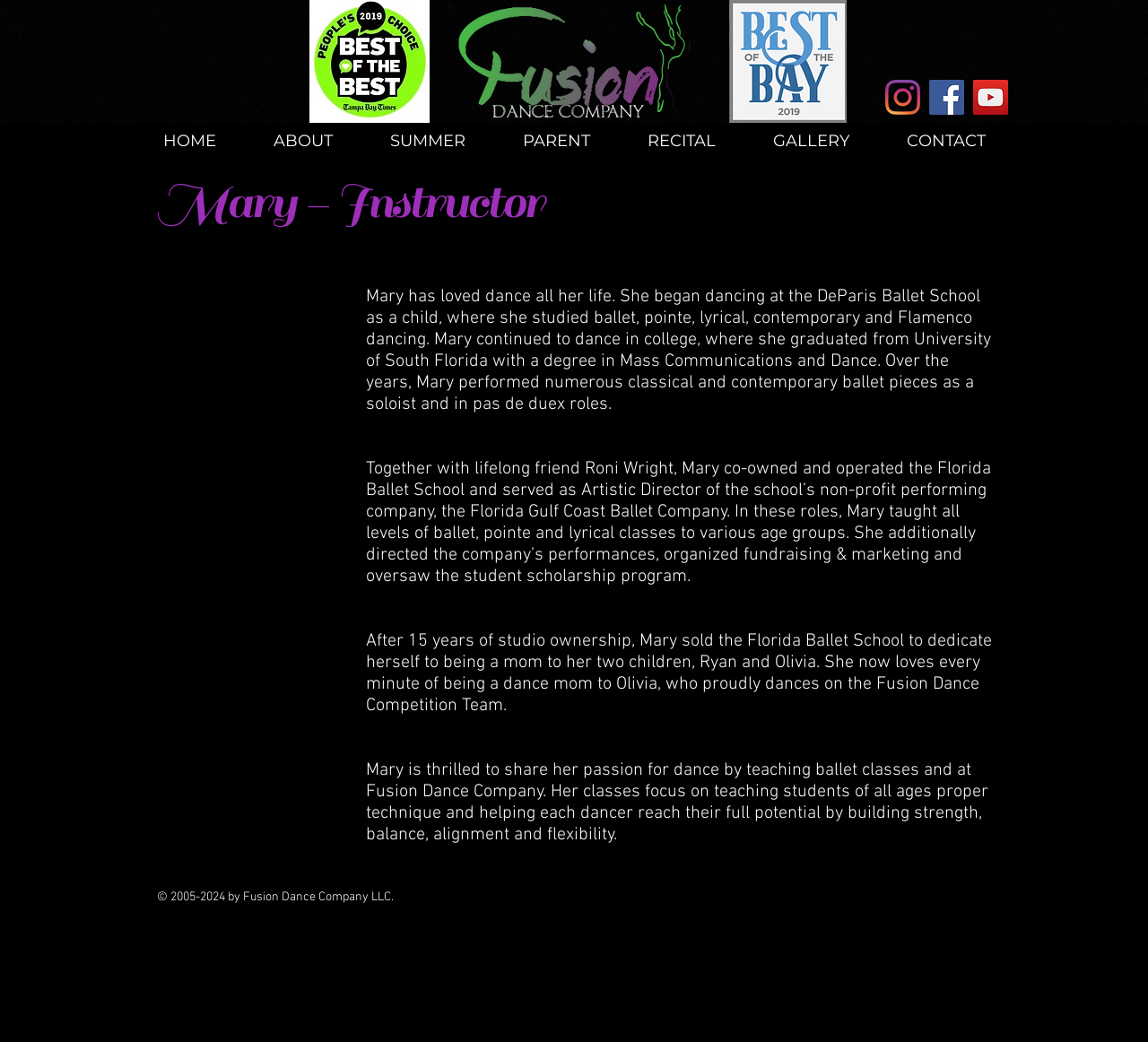Pinpoint the bounding box coordinates of the clickable area needed to execute the instruction: "view the Facebook page". The coordinates should be specified as four float numbers between 0 and 1, i.e., [left, top, right, bottom].

[0.809, 0.077, 0.84, 0.11]